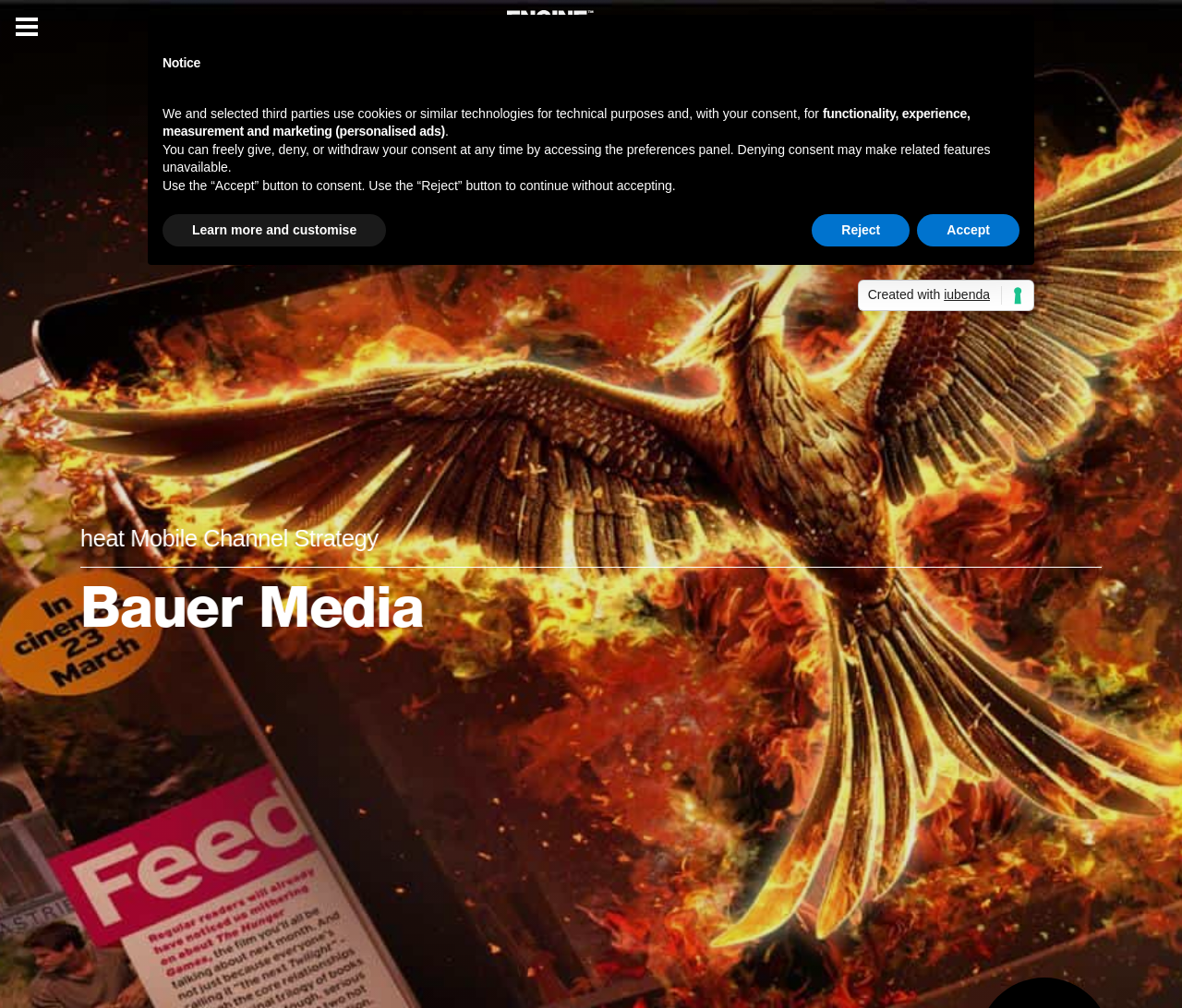Respond to the question below with a single word or phrase:
What is the text above the 'Notice' heading?

heat Mobile Channel Strategy